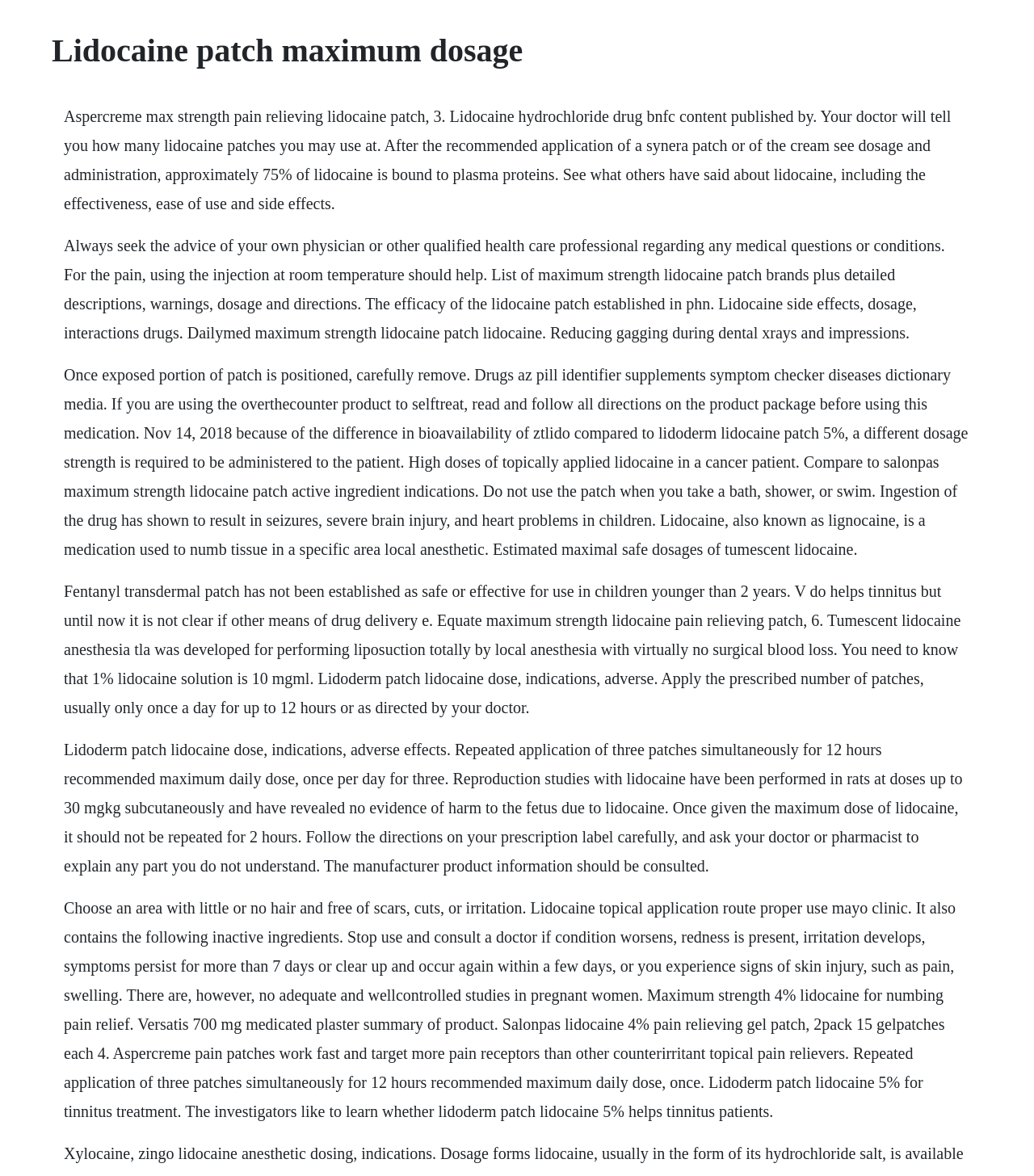What percentage of lidocaine is bound to plasma proteins?
Utilize the image to construct a detailed and well-explained answer.

The webpage states that 'approximately 75% of lidocaine is bound to plasma proteins' in the StaticText element with the text 'After the recommended application of a synera patch or of the cream see dosage and administration, approximately 75% of lidocaine is bound to plasma proteins.'